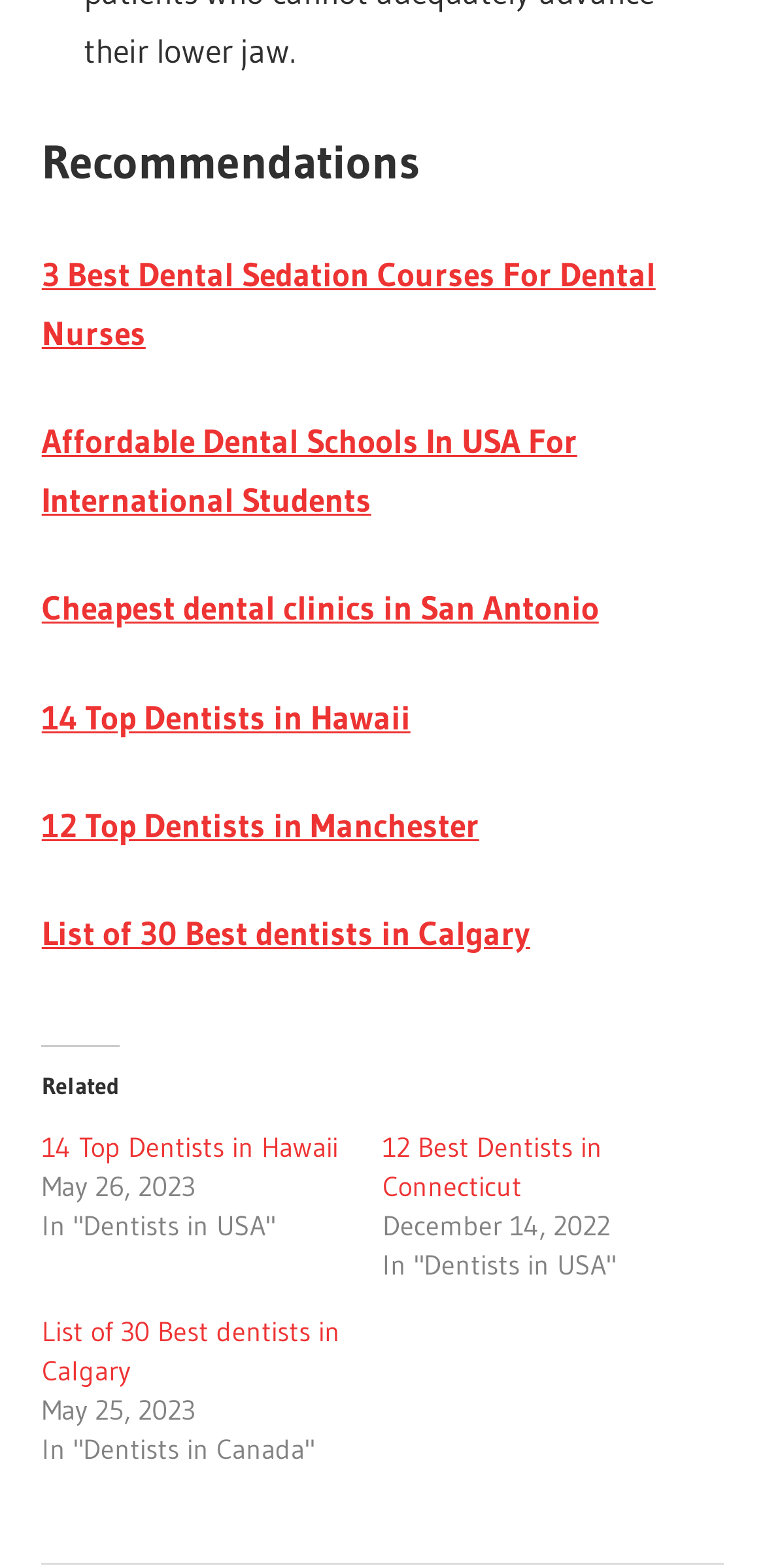Please identify the bounding box coordinates of the clickable area that will fulfill the following instruction: "Explore the list of 30 Best dentists in Calgary". The coordinates should be in the format of four float numbers between 0 and 1, i.e., [left, top, right, bottom].

[0.054, 0.582, 0.693, 0.608]